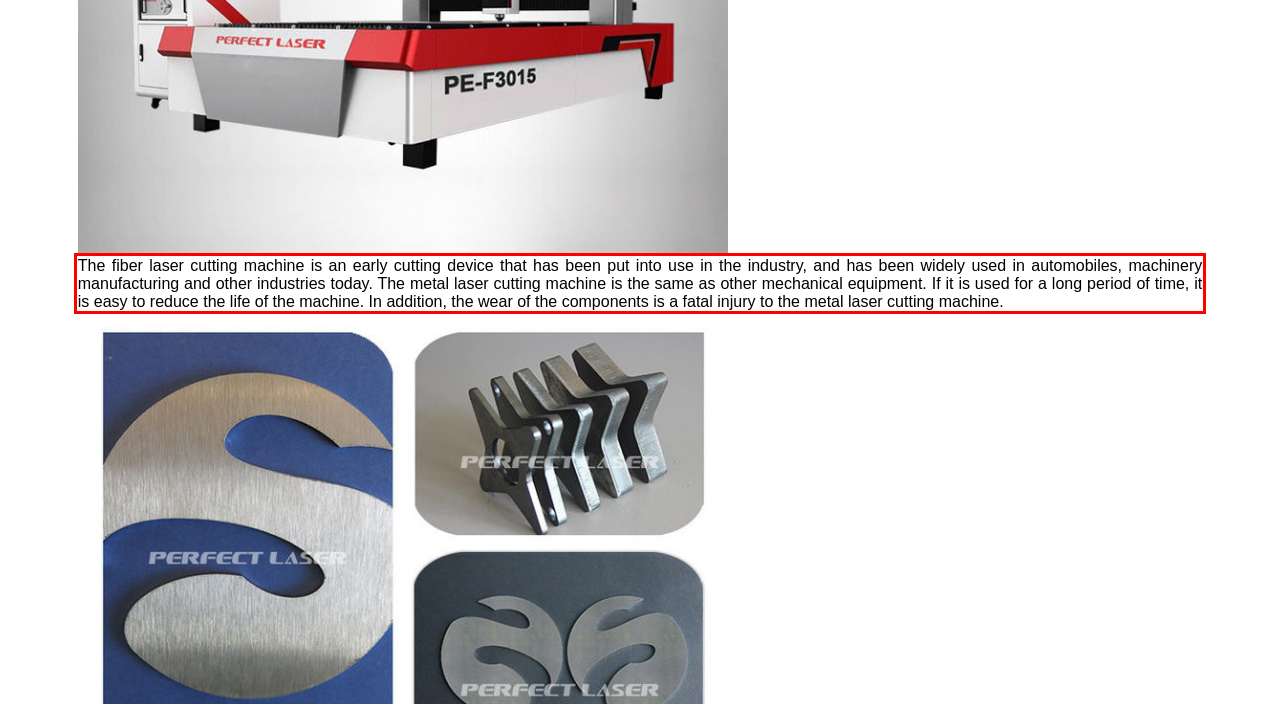View the screenshot of the webpage and identify the UI element surrounded by a red bounding box. Extract the text contained within this red bounding box.

The fiber laser cutting machine is an early cutting device that has been put into use in the industry, and has been widely used in automobiles, machinery manufacturing and other industries today. The metal laser cutting machine is the same as other mechanical equipment. If it is used for a long period of time, it is easy to reduce the life of the machine. In addition, the wear of the components is a fatal injury to the metal laser cutting machine.